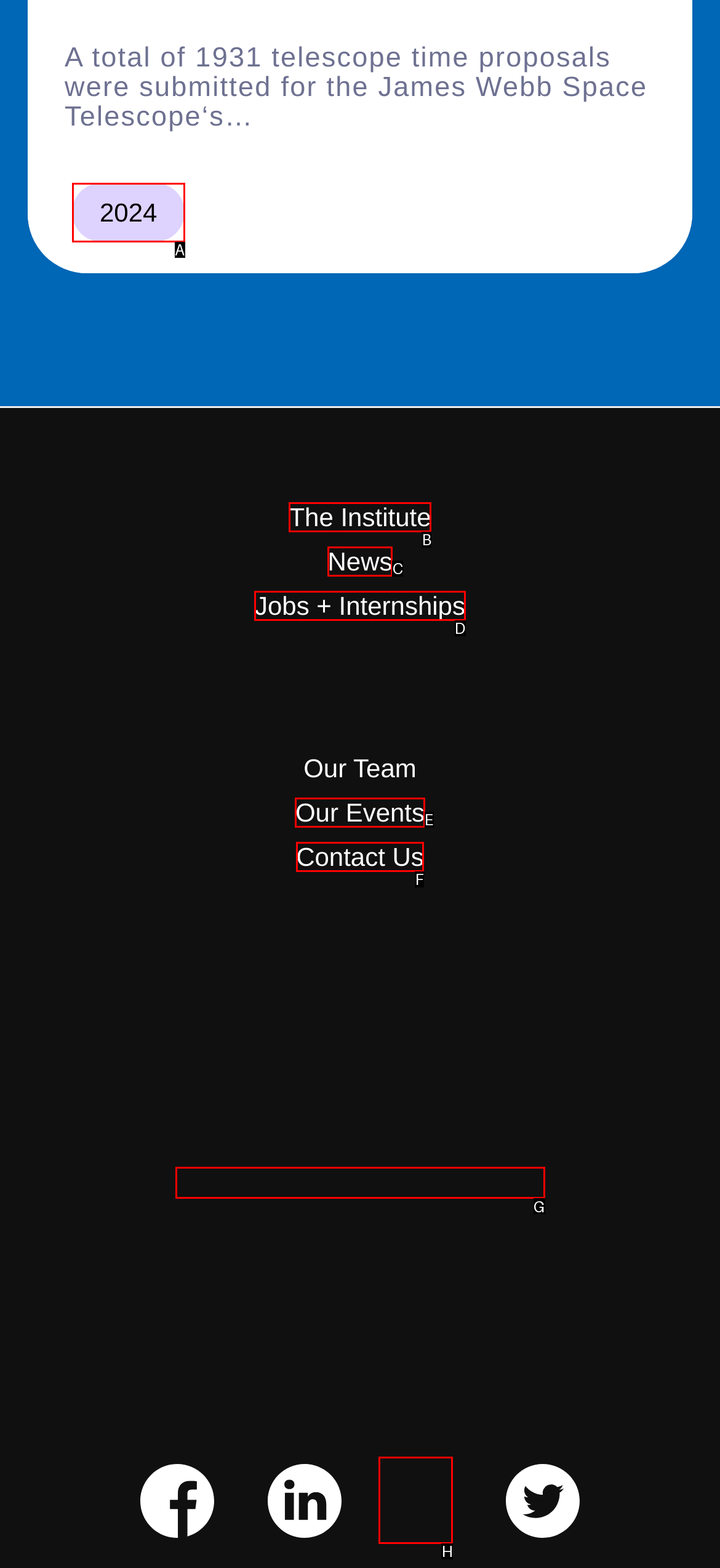Choose the option that best matches the description: Jobs + Internships
Indicate the letter of the matching option directly.

D